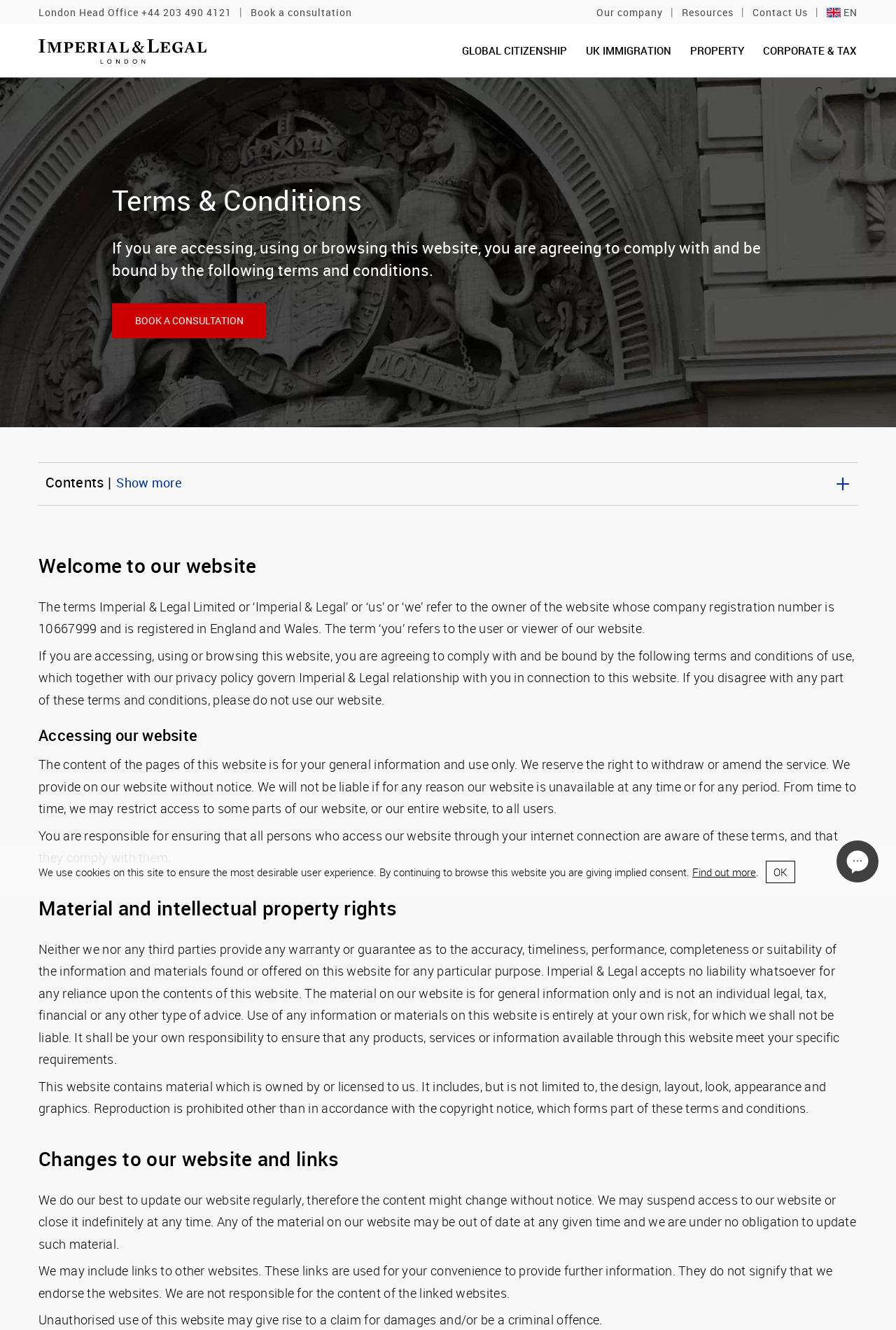Can you extract the headline from the webpage for me?

Terms & Conditions